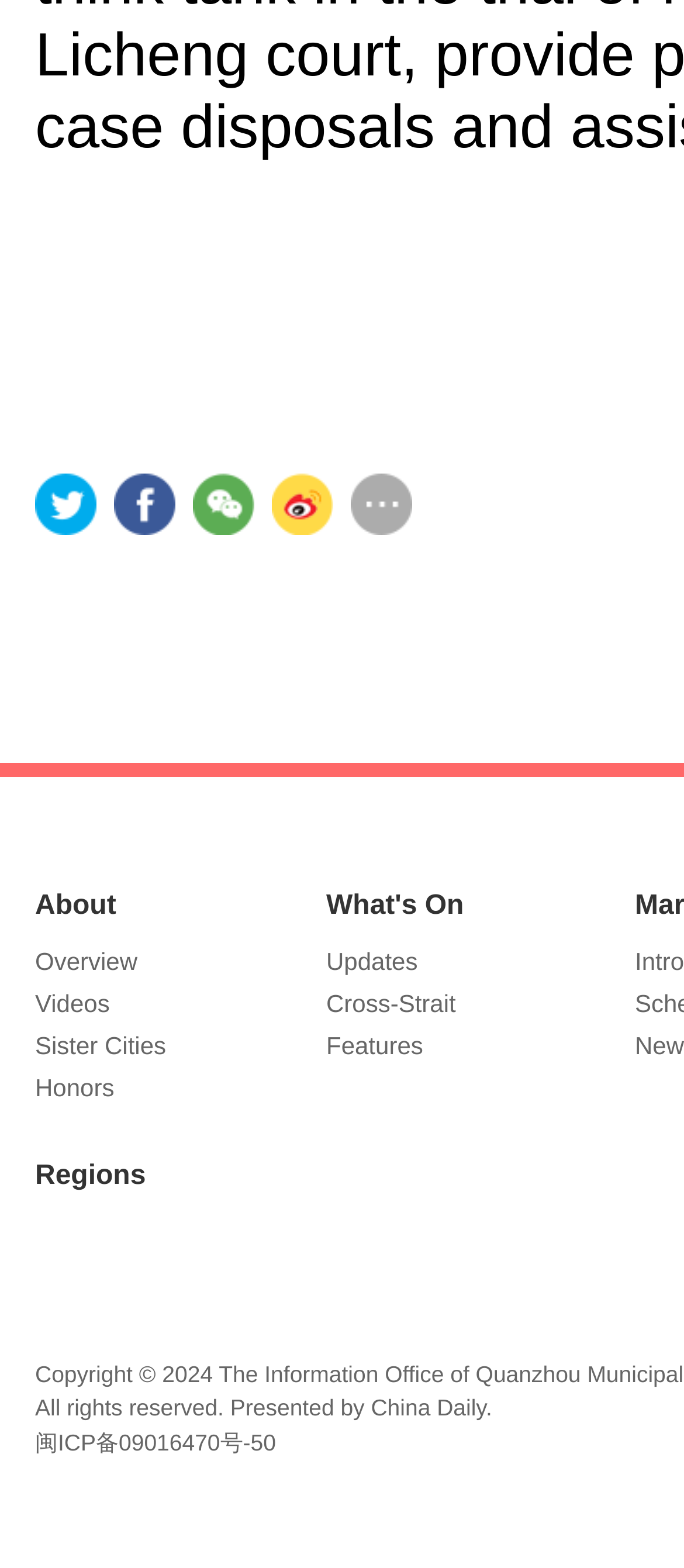Determine the bounding box coordinates of the target area to click to execute the following instruction: "Visit Sister Cities."

[0.051, 0.657, 0.243, 0.675]